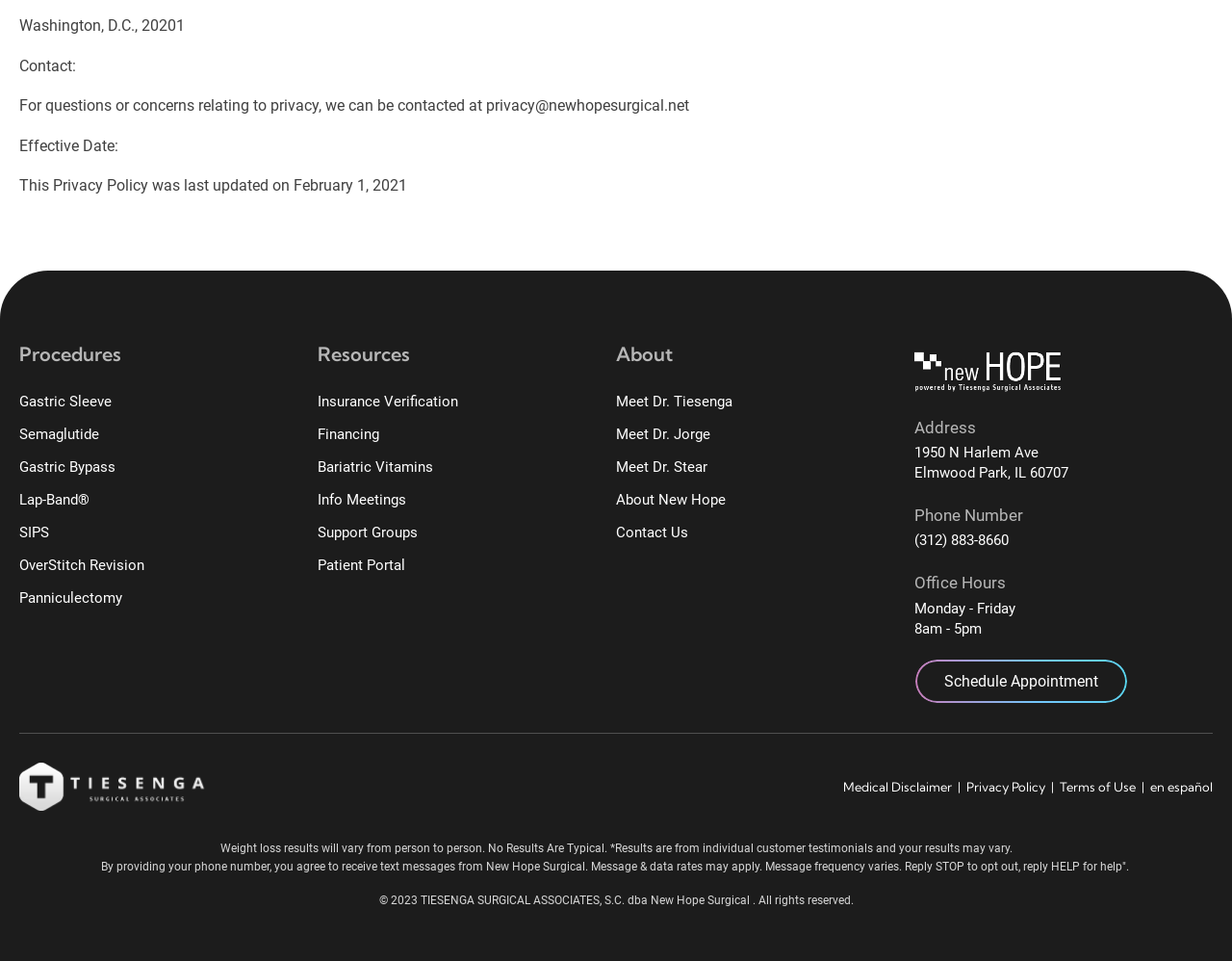Find the bounding box coordinates for the area that should be clicked to accomplish the instruction: "Click Gastric Sleeve".

[0.016, 0.401, 0.091, 0.435]